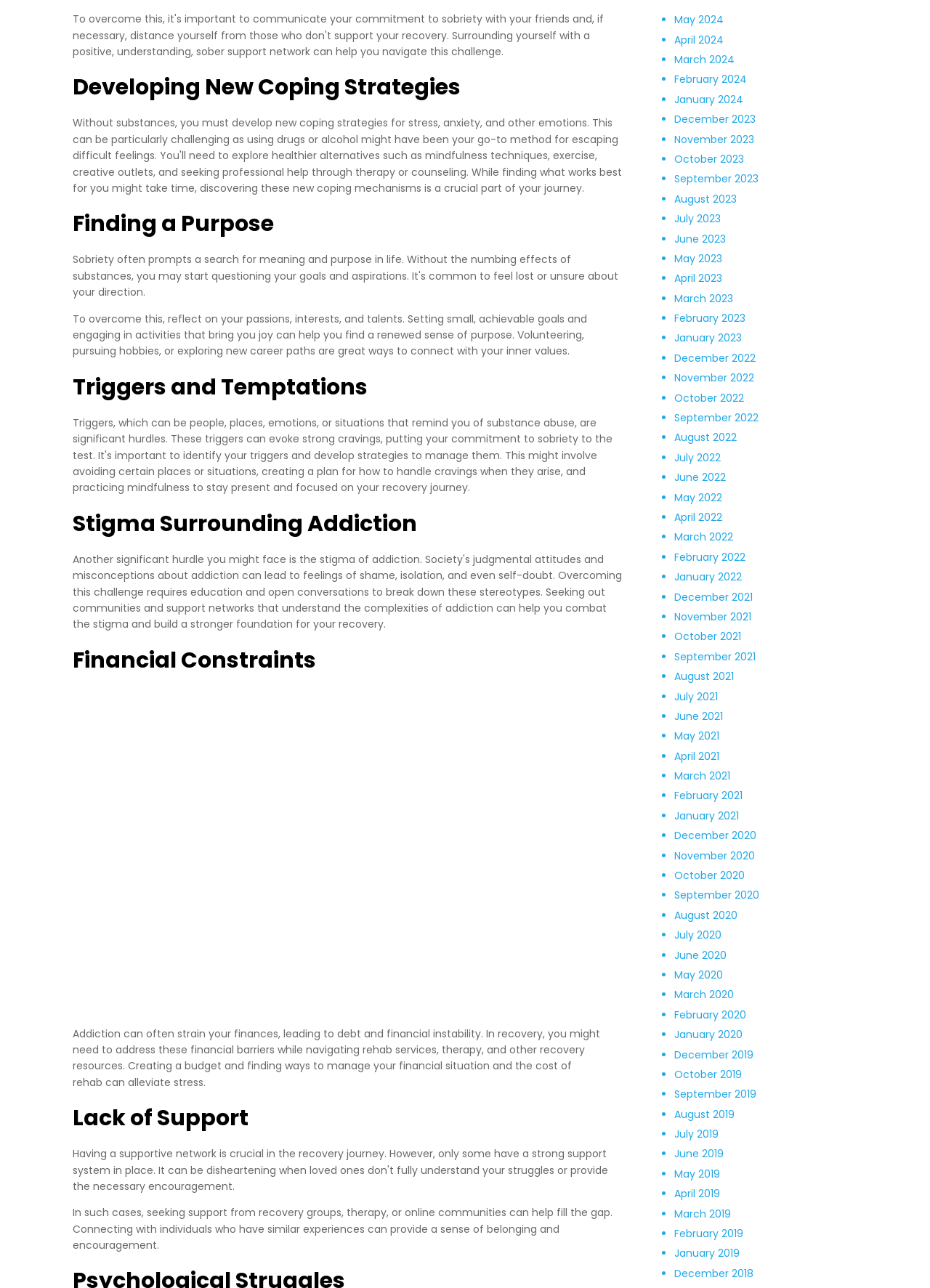Could you provide the bounding box coordinates for the portion of the screen to click to complete this instruction: "Click on 'May 2024'"?

[0.725, 0.01, 0.778, 0.021]